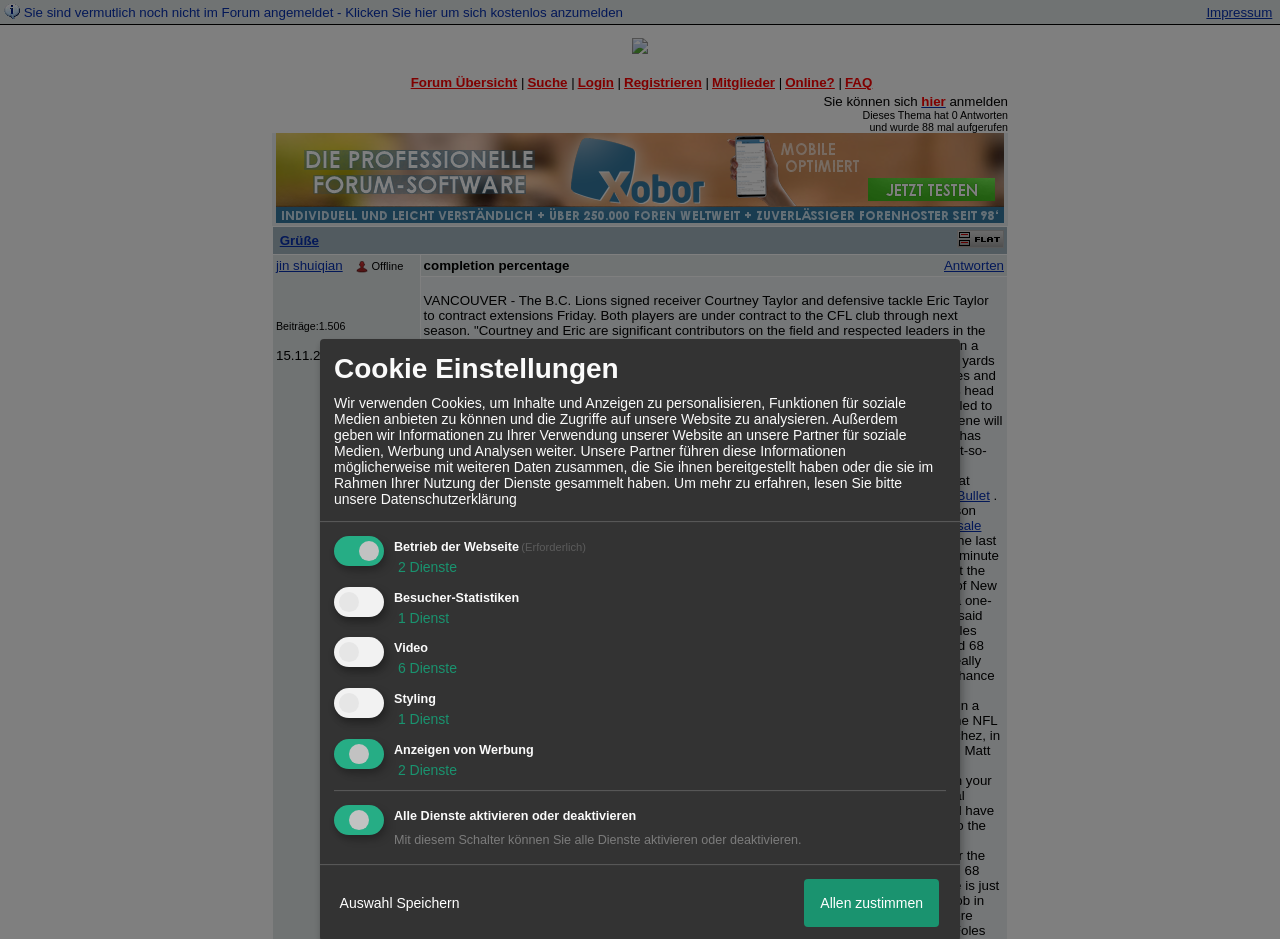Using the webpage screenshot and the element description Impressum, determine the bounding box coordinates. Specify the coordinates in the format (top-left x, top-left y, bottom-right x, bottom-right y) with values ranging from 0 to 1.

[0.942, 0.005, 0.994, 0.021]